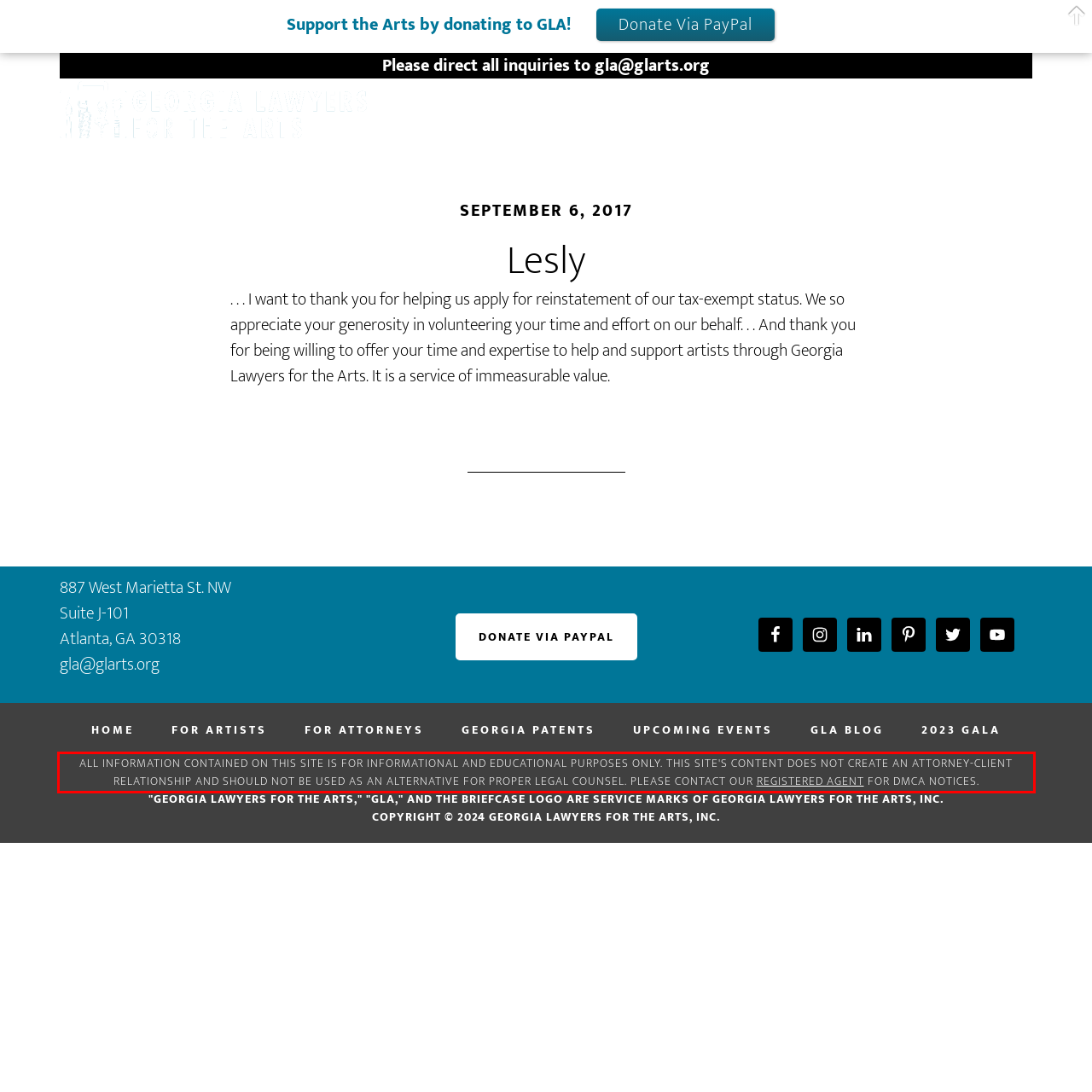You have a screenshot of a webpage where a UI element is enclosed in a red rectangle. Perform OCR to capture the text inside this red rectangle.

ALL INFORMATION CONTAINED ON THIS SITE IS FOR INFORMATIONAL AND EDUCATIONAL PURPOSES ONLY. THIS SITE'S CONTENT DOES NOT CREATE AN ATTORNEY-CLIENT RELATIONSHIP AND SHOULD NOT BE USED AS AN ALTERNATIVE FOR PROPER LEGAL COUNSEL. PLEASE CONTACT OUR REGISTERED AGENT FOR DMCA NOTICES.